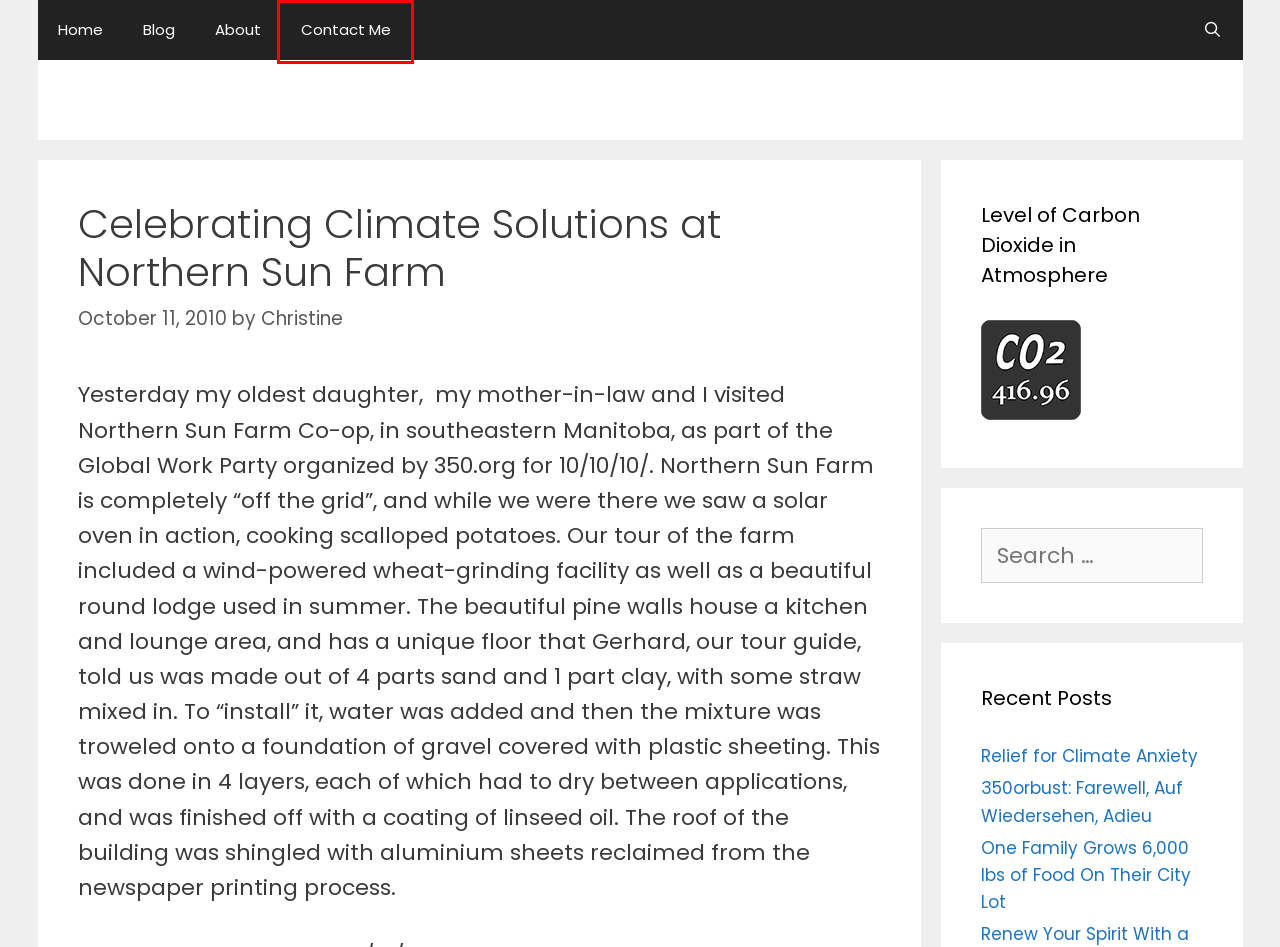Given a screenshot of a webpage with a red bounding box around an element, choose the most appropriate webpage description for the new page displayed after clicking the element within the bounding box. Here are the candidates:
A. Blog – 350orbust
B. Earth's CO2 Home Page
C. Christine – 350orbust
D. About – 350orbust
E. One Family Grows 6,000 lbs of Food On Their City Lot – 350orbust
F. Relief for Climate Anxiety – 350orbust
G. 350orbust: Farewell, Auf Wiedersehen, Adieu – 350orbust
H. Contact Me – 350orbust

H